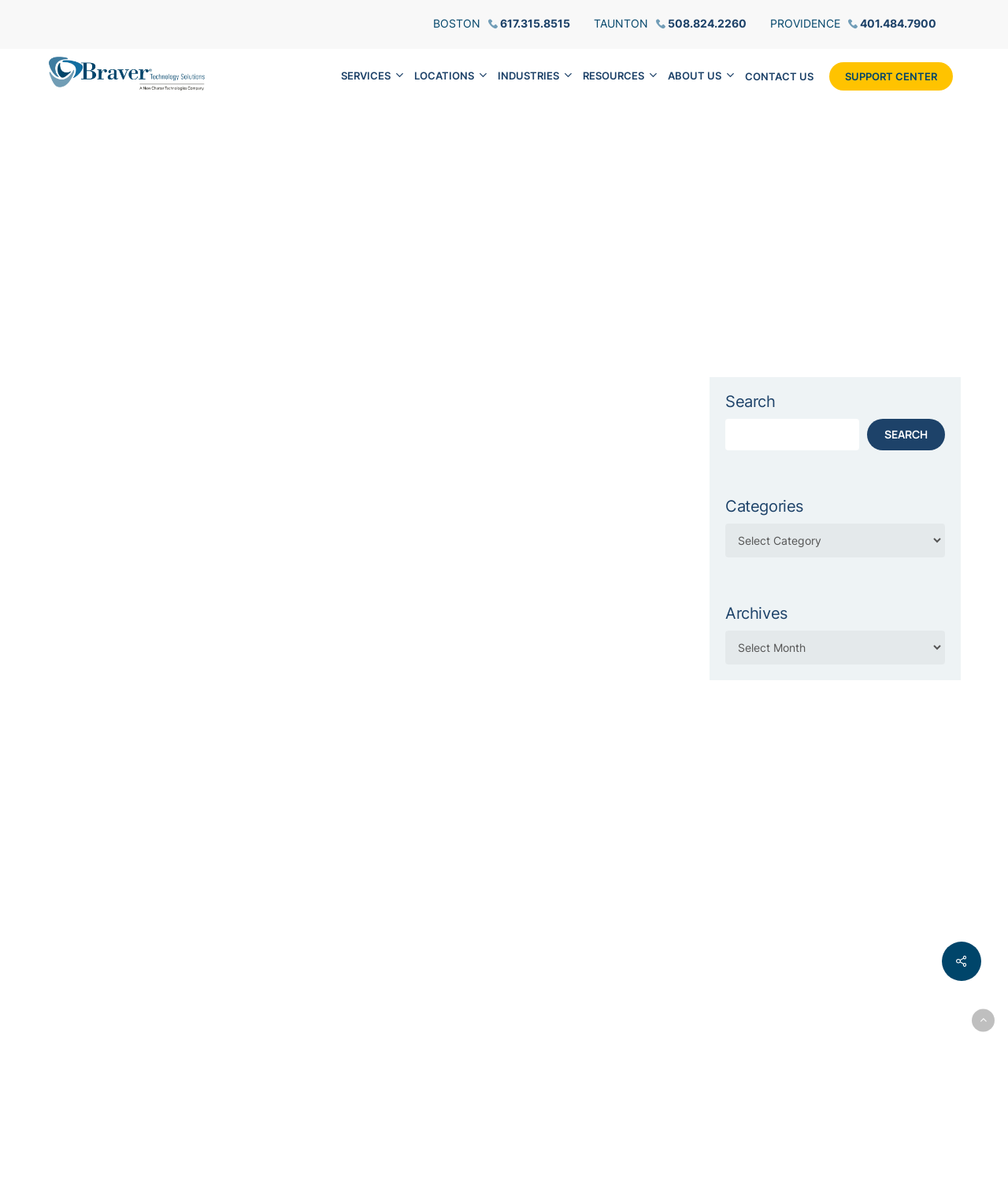Locate the bounding box coordinates of the area where you should click to accomplish the instruction: "Search for resources".

[0.72, 0.356, 0.852, 0.382]